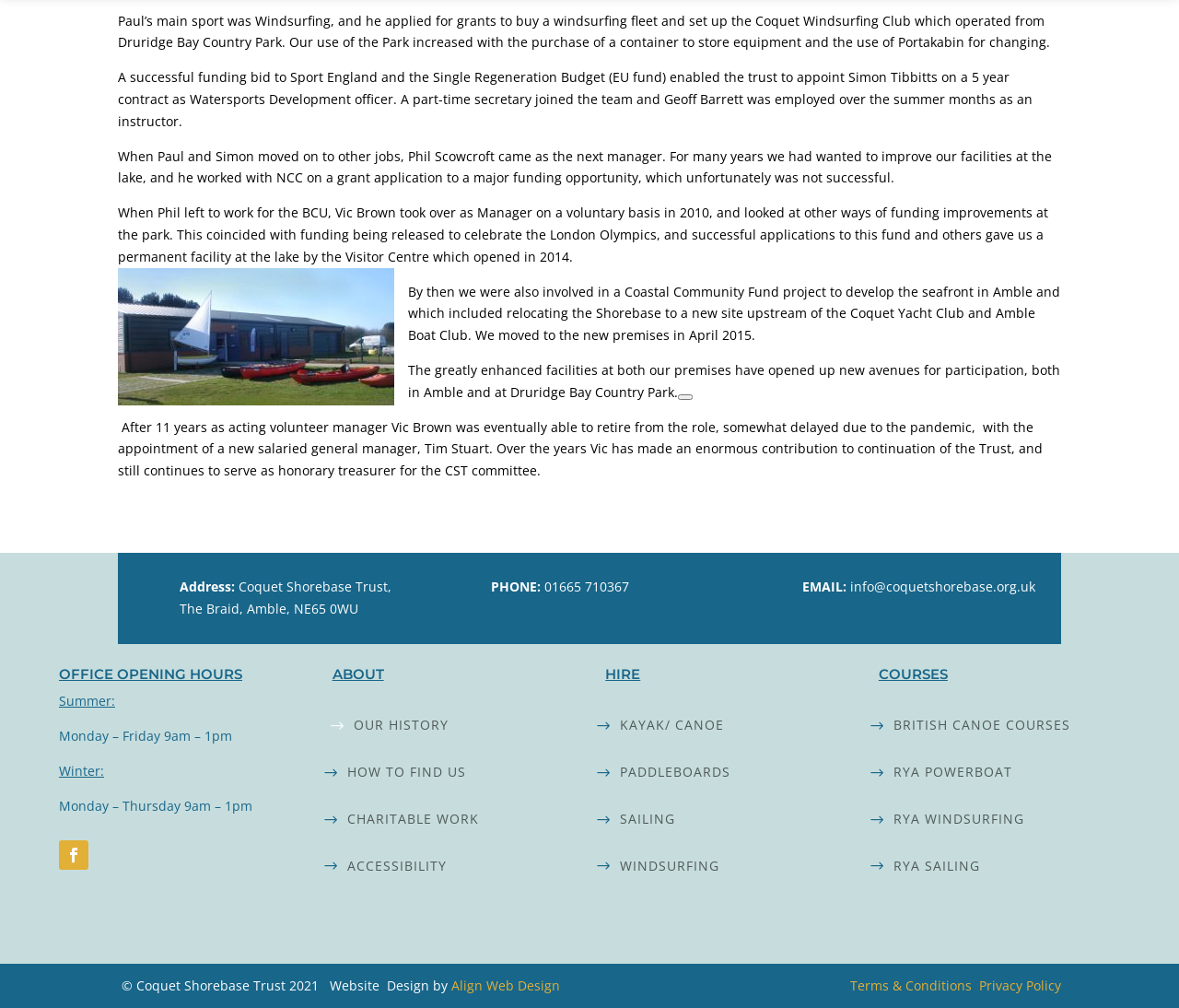What is the phone number of the trust?
Refer to the image and give a detailed answer to the query.

The phone number of the trust is mentioned in the contact information section, which is 'PHONE: 01665 710367'.